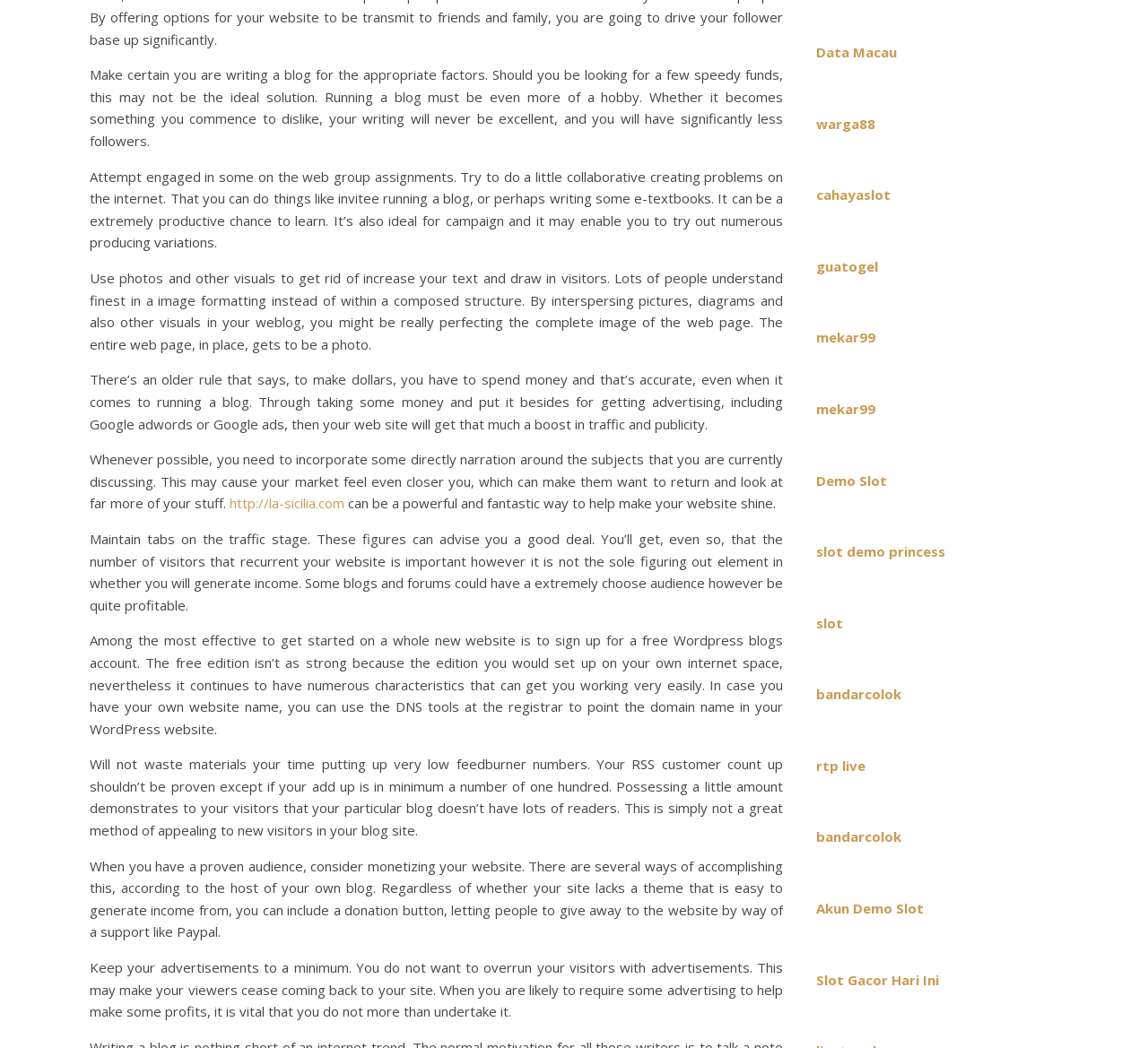Identify the bounding box coordinates necessary to click and complete the given instruction: "Visit Data Macau".

[0.711, 0.041, 0.784, 0.058]